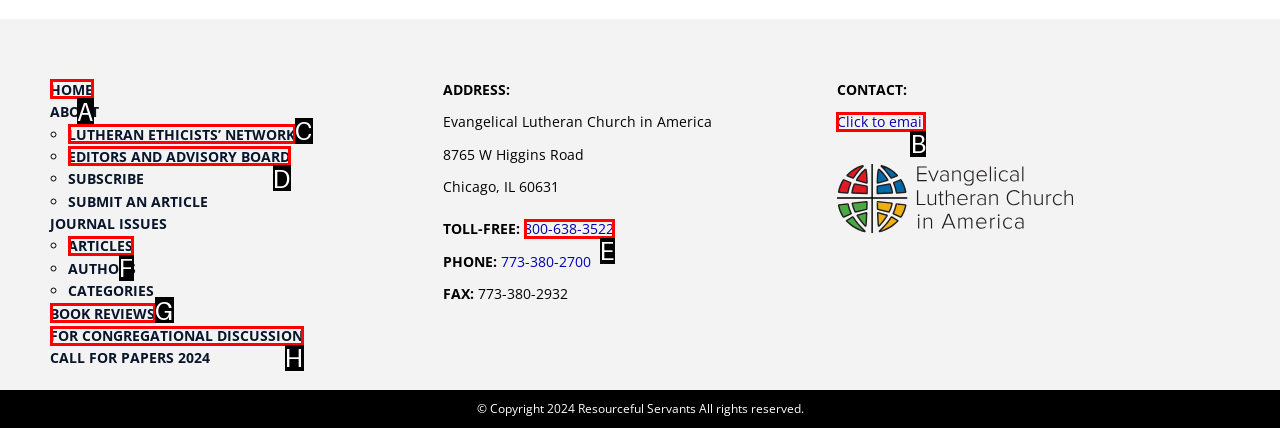Indicate which HTML element you need to click to complete the task: Click 800-638-3522. Provide the letter of the selected option directly.

E